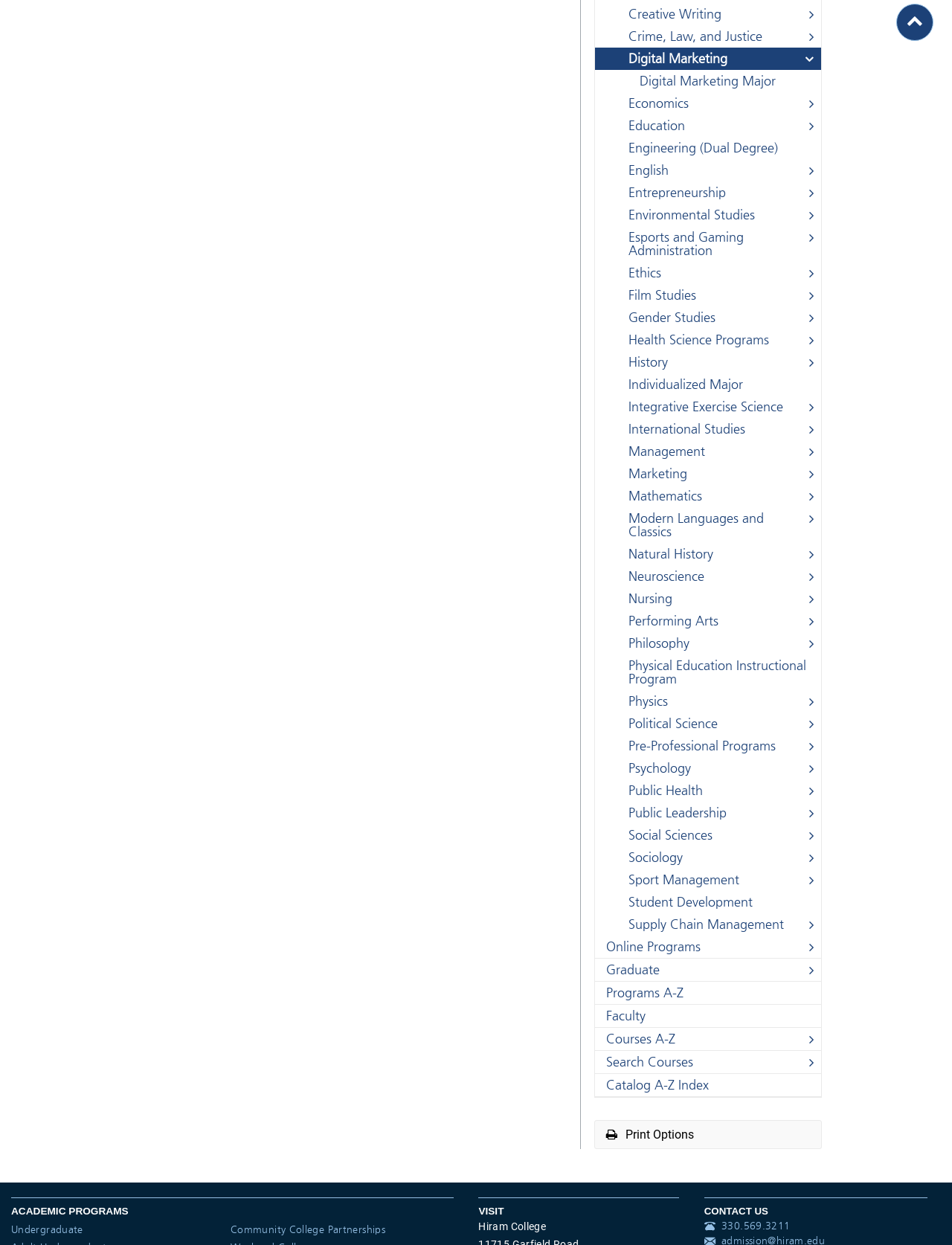What are the academic programs categorized by?
Please answer the question as detailed as possible.

I found the answer by analyzing the links under the 'ACADEMIC PROGRAMS' heading, which includes 'Undergraduate', 'Graduate', and 'Online Programs'.